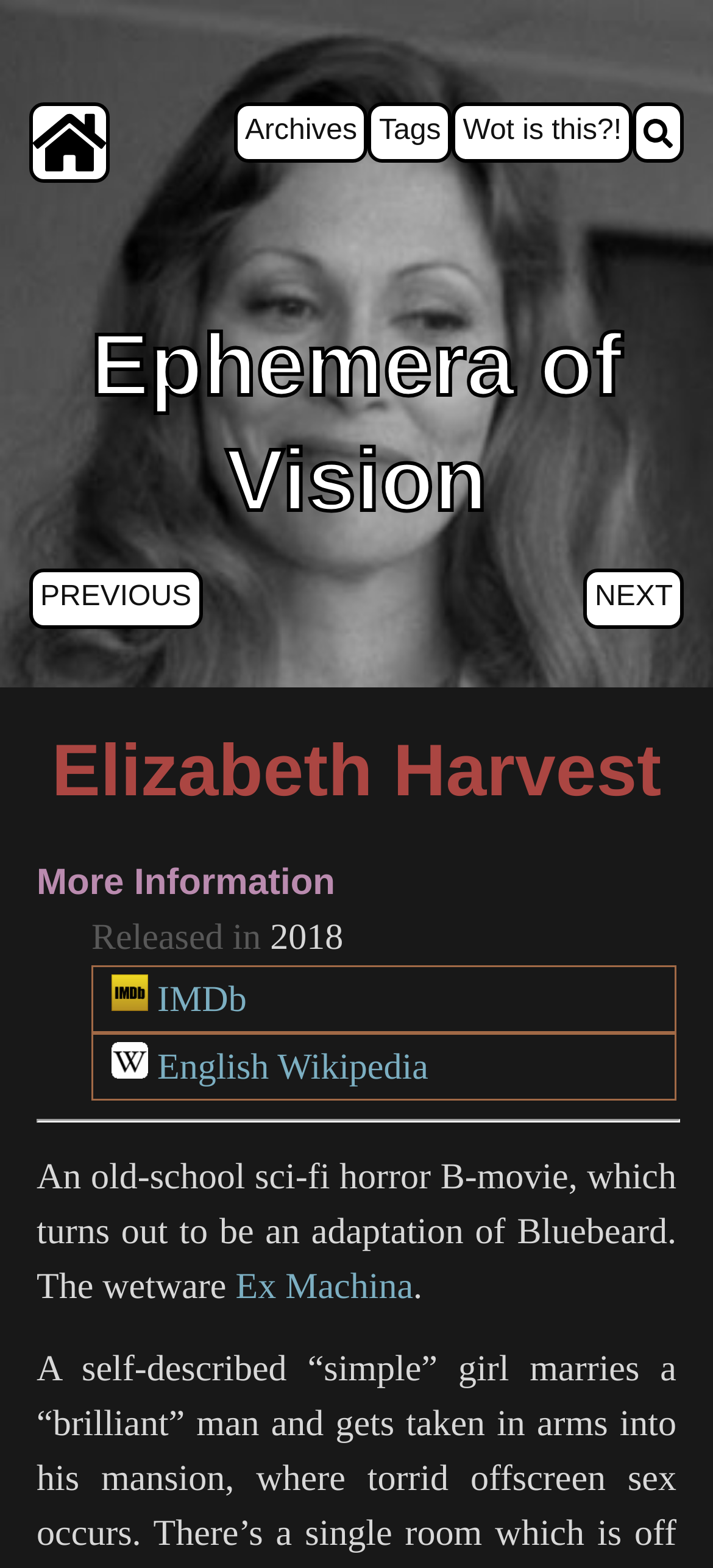Pinpoint the bounding box coordinates for the area that should be clicked to perform the following instruction: "go to home page".

[0.041, 0.065, 0.154, 0.117]